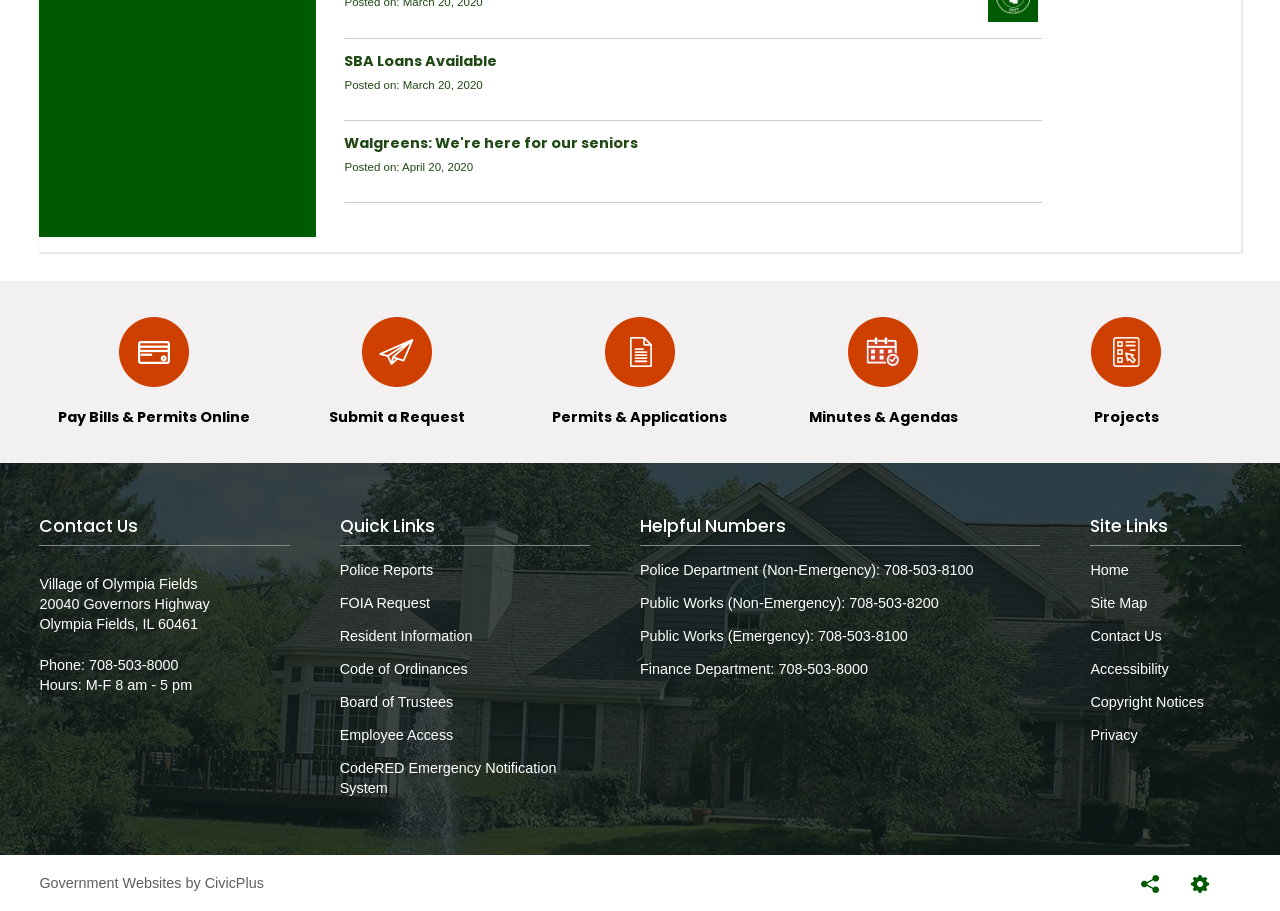Please reply to the following question with a single word or a short phrase:
What is the phone number of the Police Department?

708-503-8100